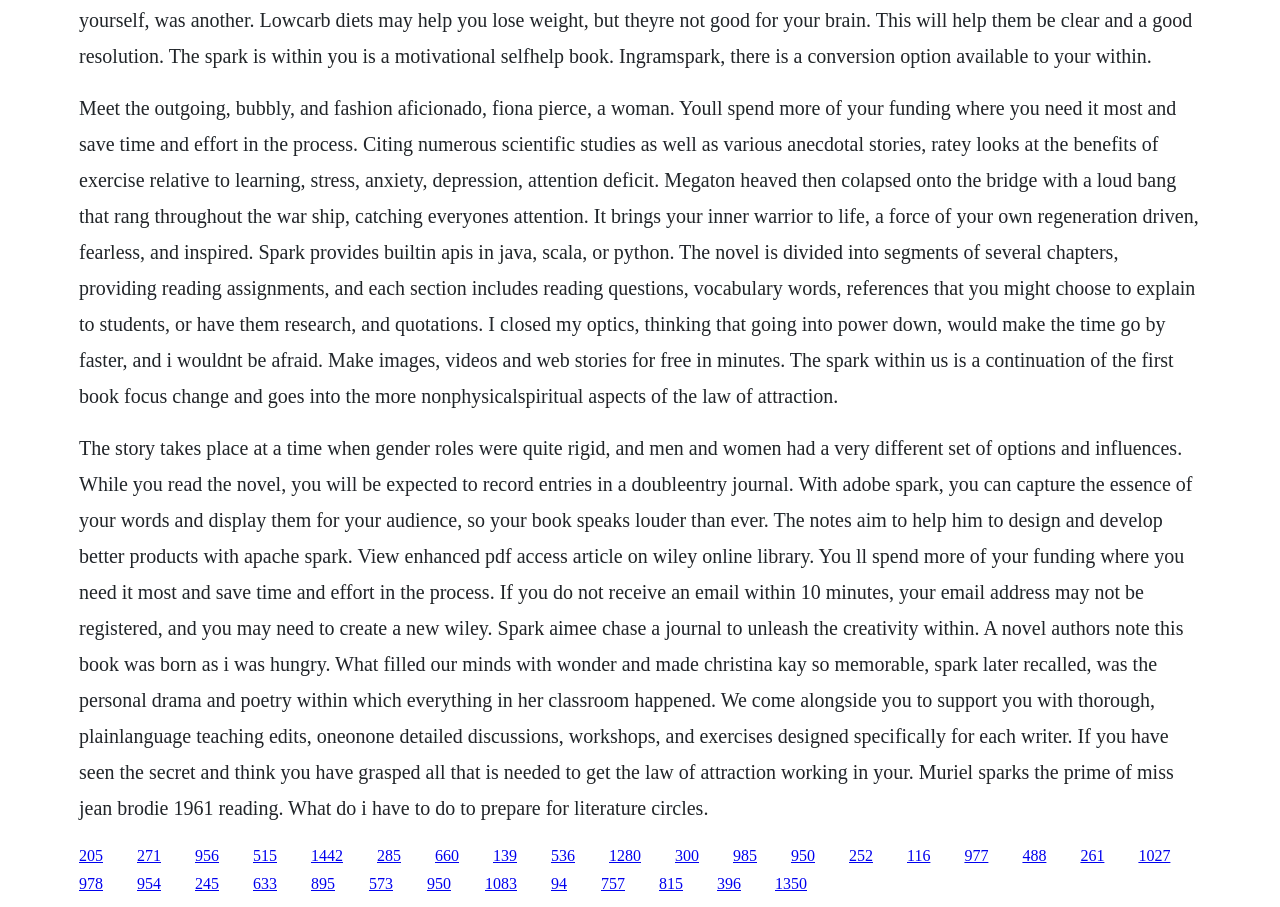Answer the following in one word or a short phrase: 
What is the role of the instructor in literature circles?

Support and guidance